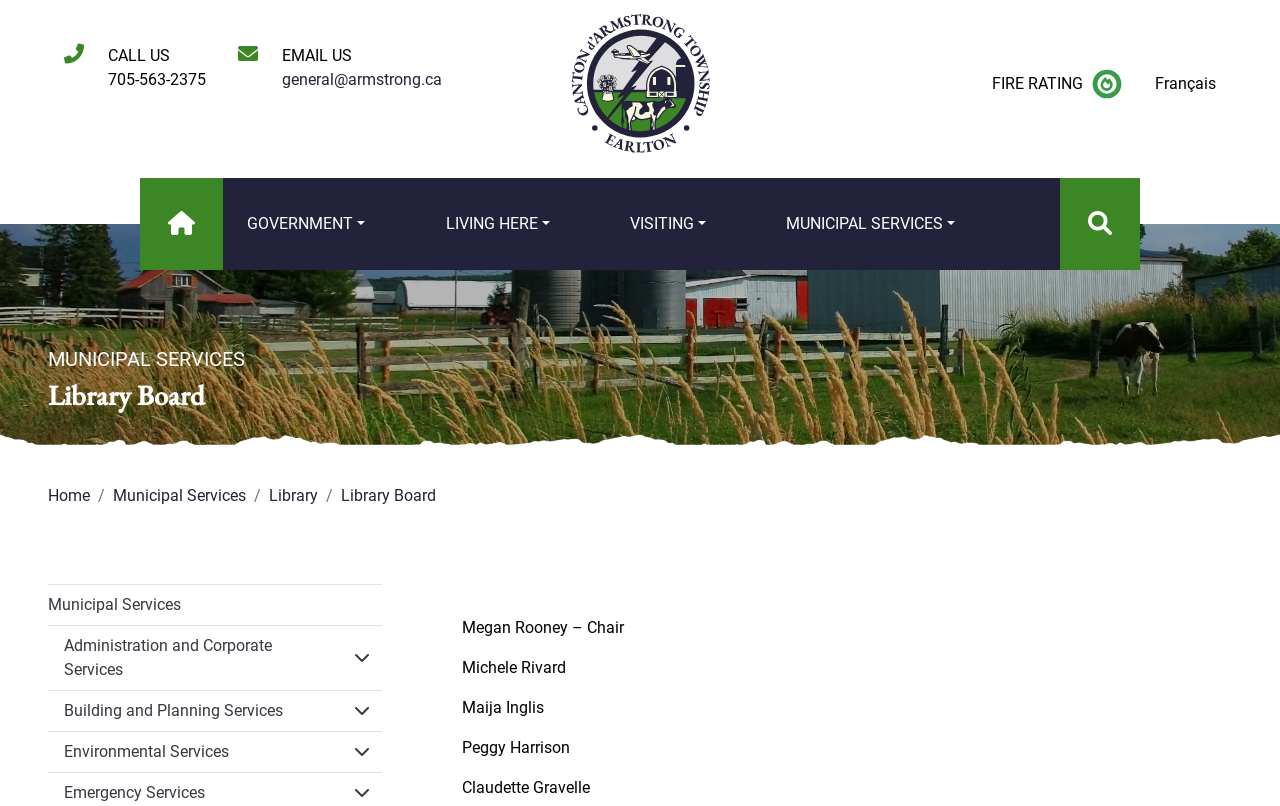How many sub-menu items are under 'Municipal Services'?
Using the details from the image, give an elaborate explanation to answer the question.

I counted the number of link elements with the hasPopup property set to menu under the 'Municipal Services' category, which are 'Administration and Corporate Services', 'Building and Planning Services', and 'Environmental Services'.